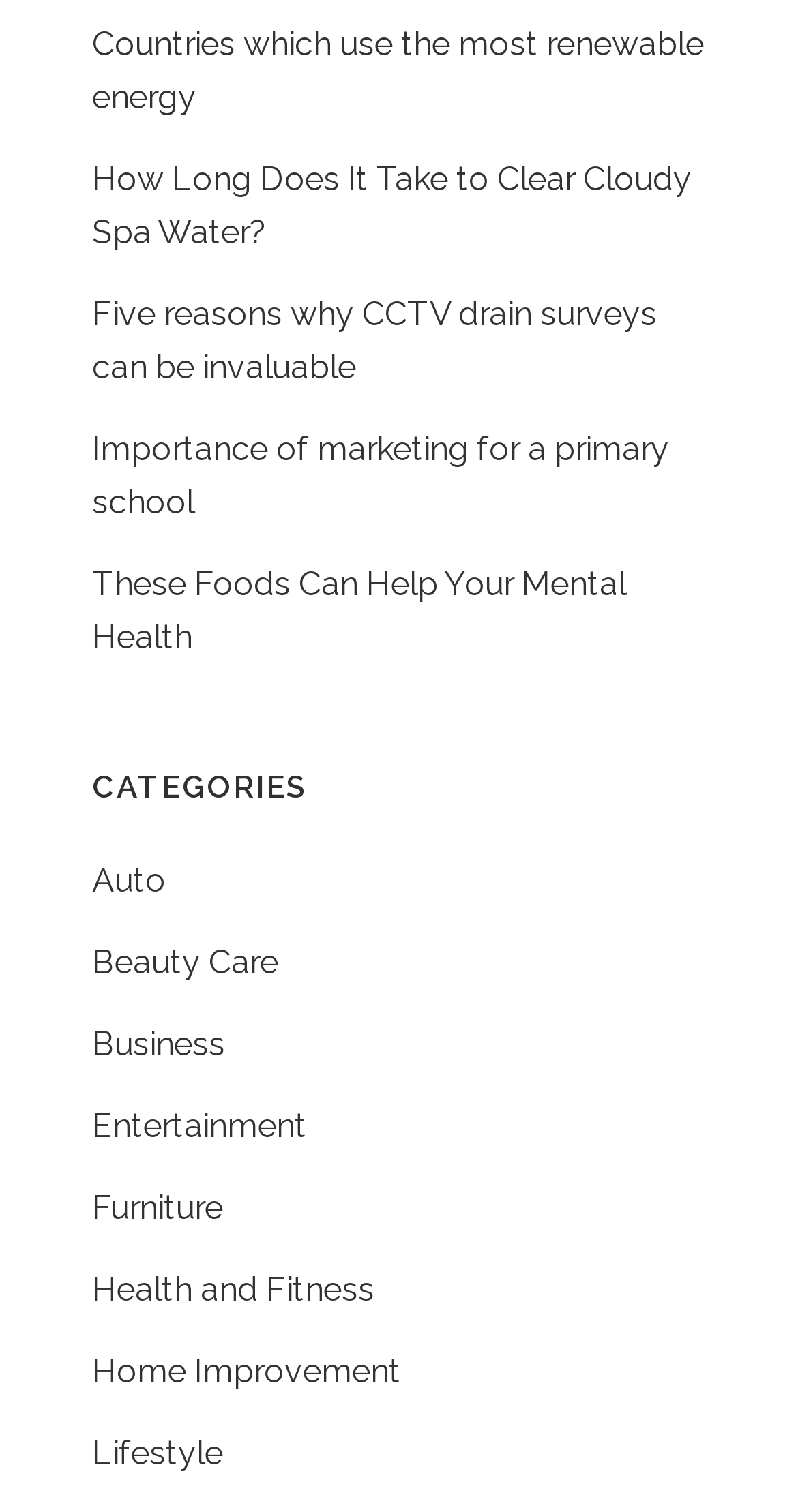Determine the bounding box coordinates of the region to click in order to accomplish the following instruction: "Learn about foods that can help mental health". Provide the coordinates as four float numbers between 0 and 1, specifically [left, top, right, bottom].

[0.115, 0.373, 0.785, 0.434]